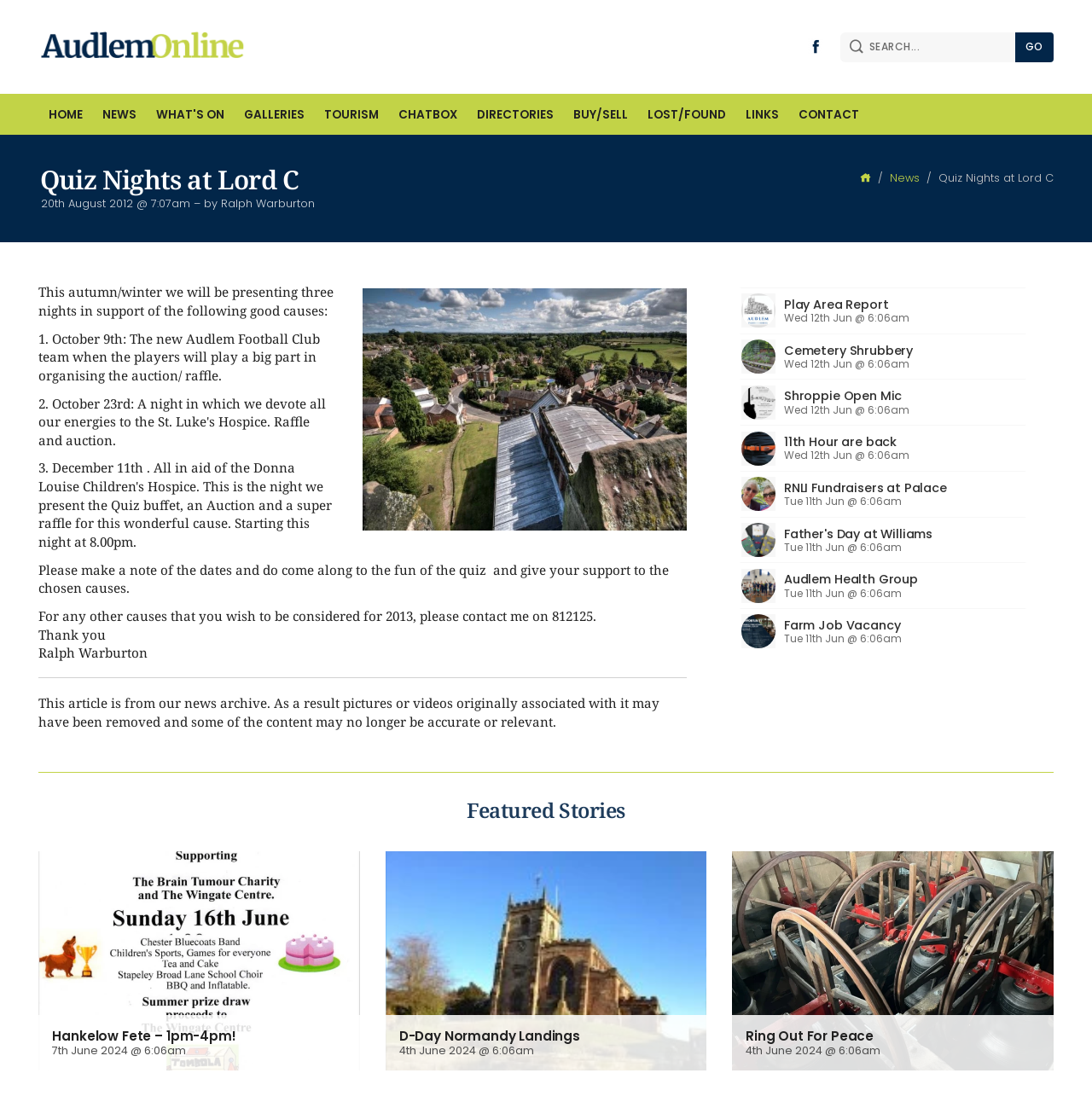Determine the bounding box coordinates of the section I need to click to execute the following instruction: "Read more about Private Burdens". Provide the coordinates as four float numbers between 0 and 1, i.e., [left, top, right, bottom].

None